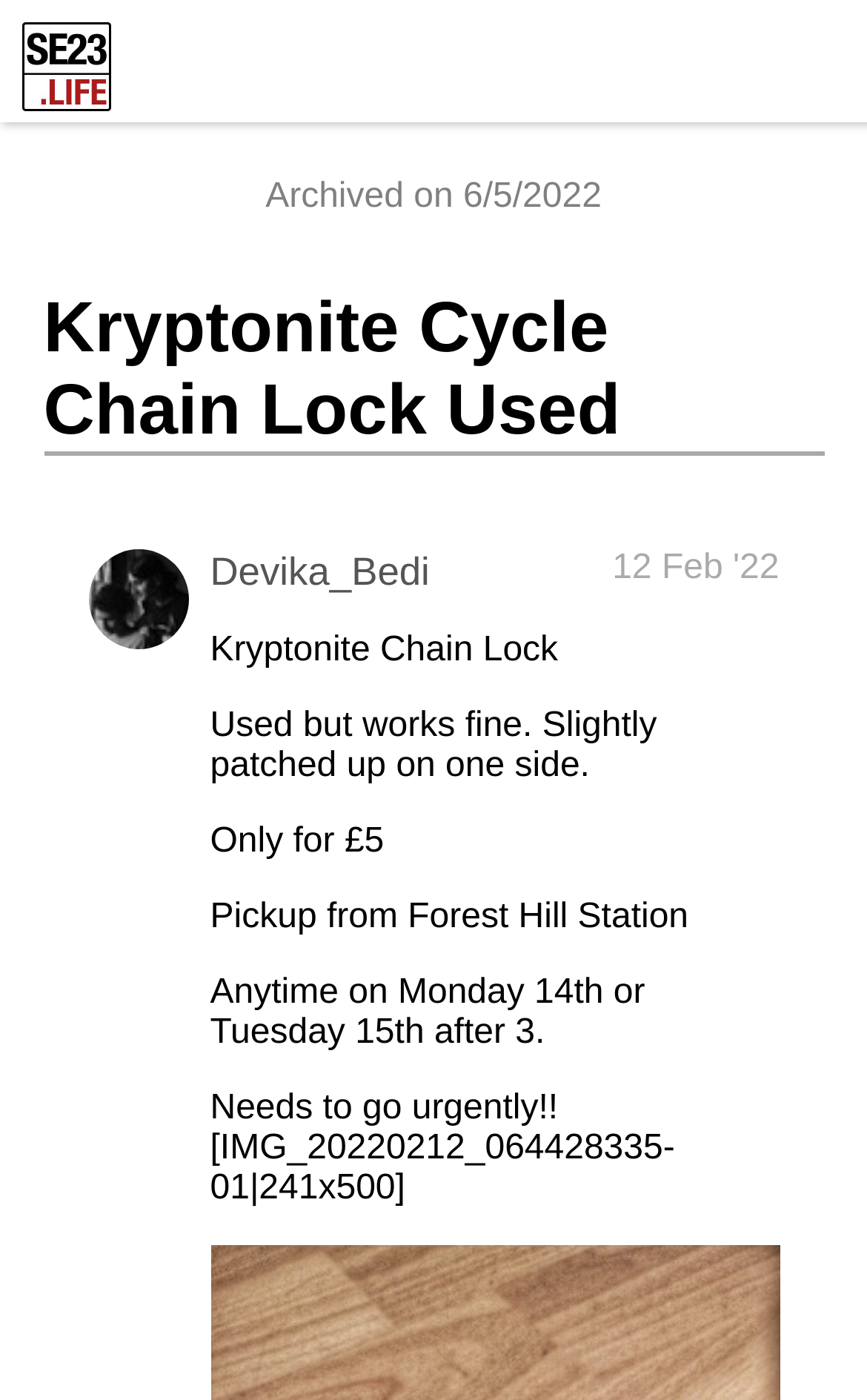When can the Kryptonite Chain Lock be picked up?
Based on the screenshot, provide your answer in one word or phrase.

Monday 14th or Tuesday 15th after 3